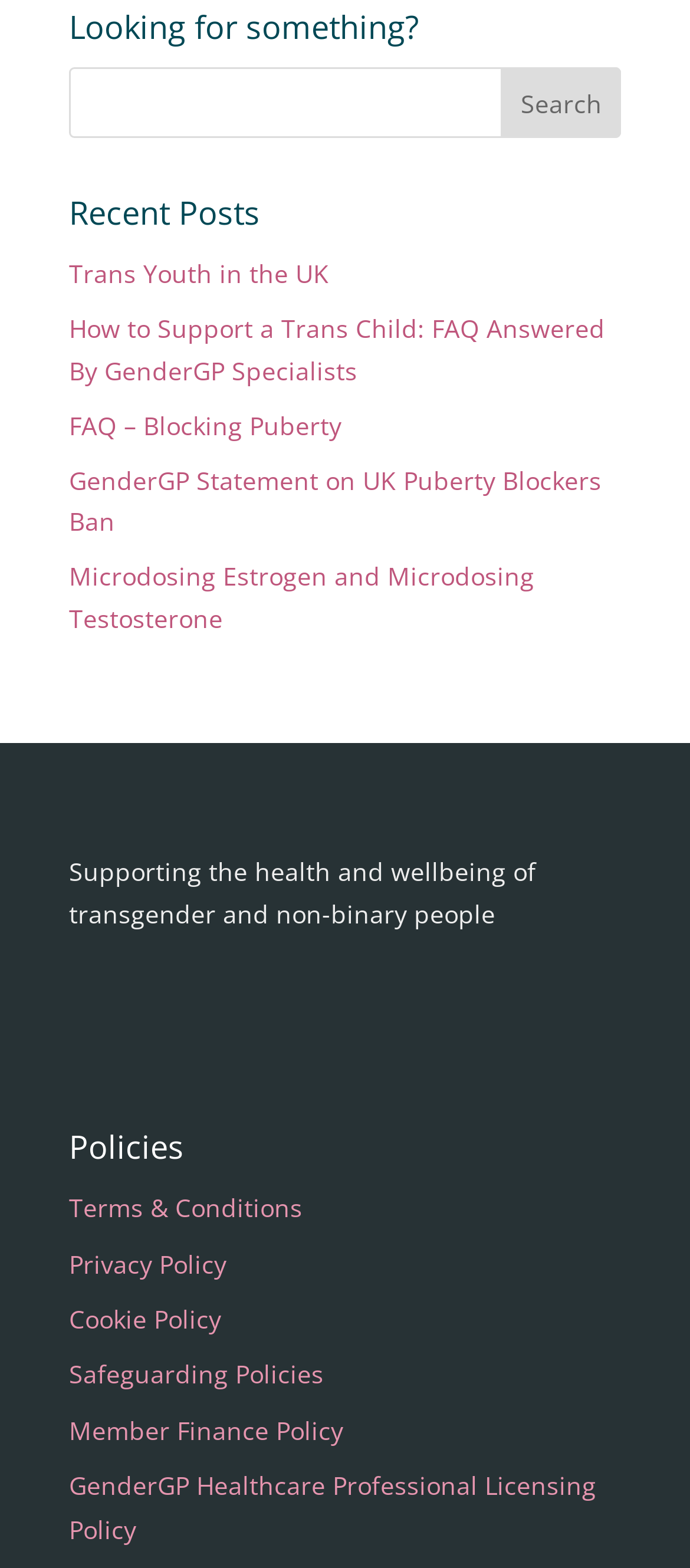What type of policies are listed?
Look at the image and respond with a one-word or short phrase answer.

Terms, Privacy, Cookie, etc.